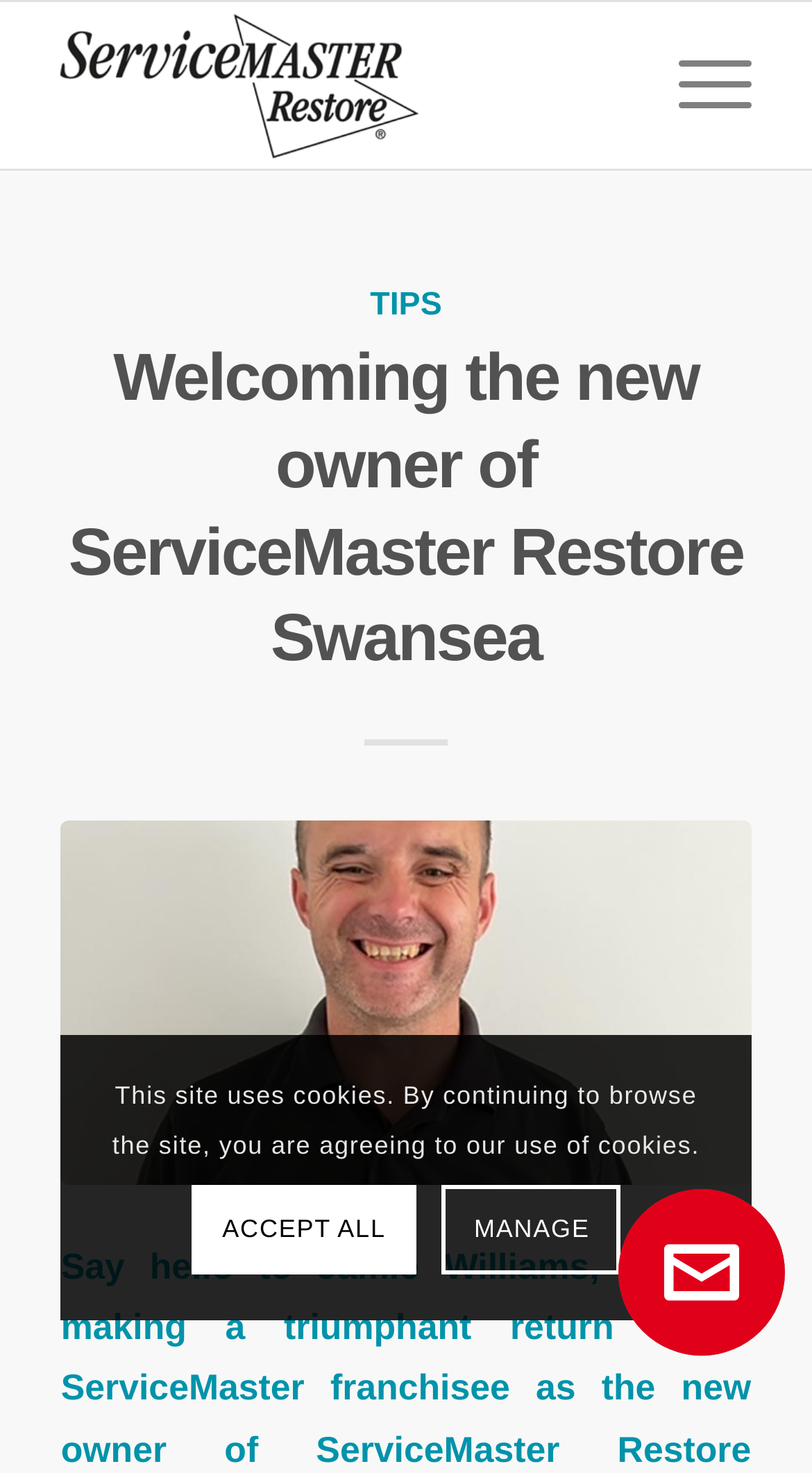Pinpoint the bounding box coordinates of the area that must be clicked to complete this instruction: "View TIPS".

[0.456, 0.195, 0.544, 0.219]